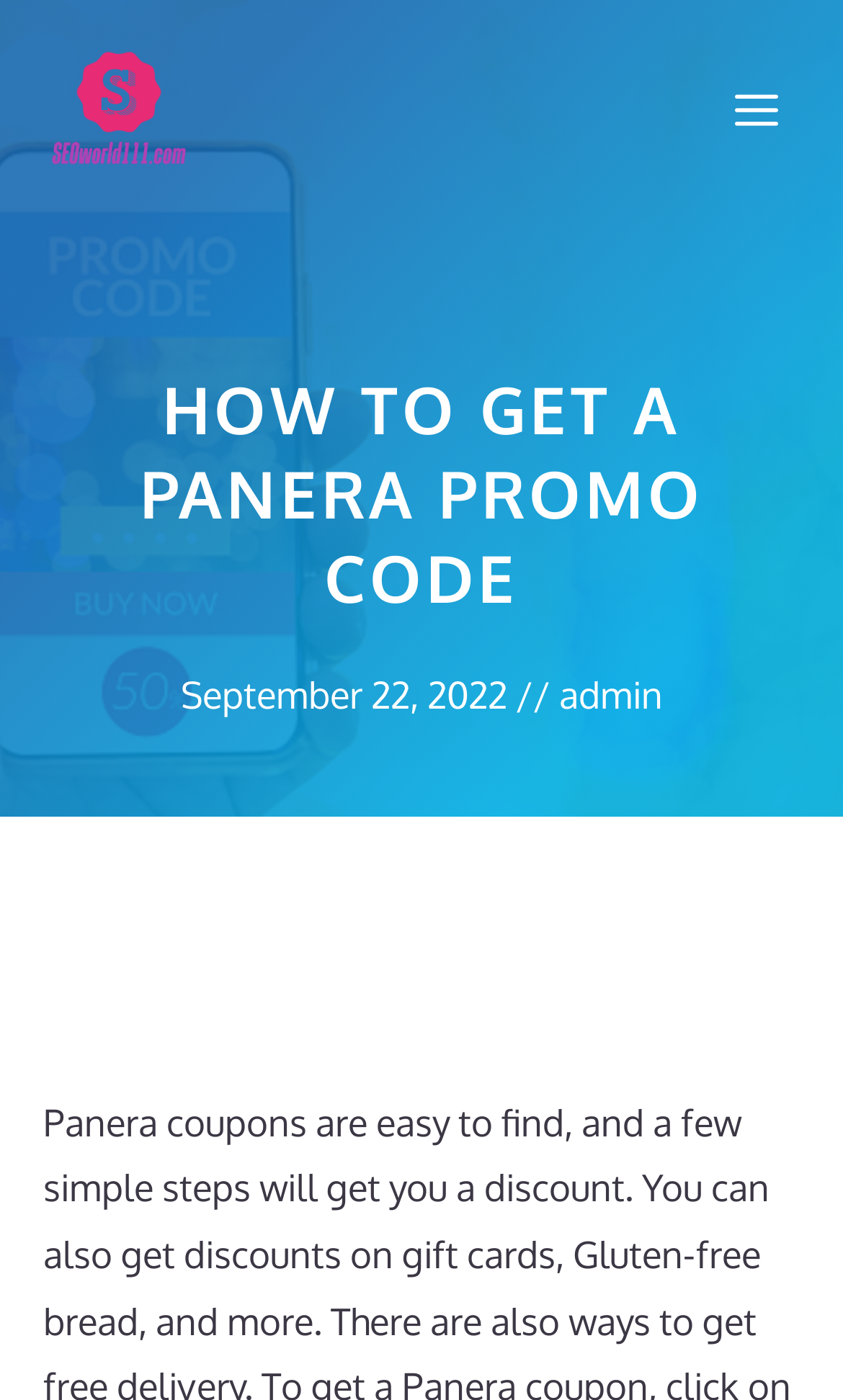What is the date of the latest article?
Look at the image and answer the question with a single word or phrase.

September 22, 2022